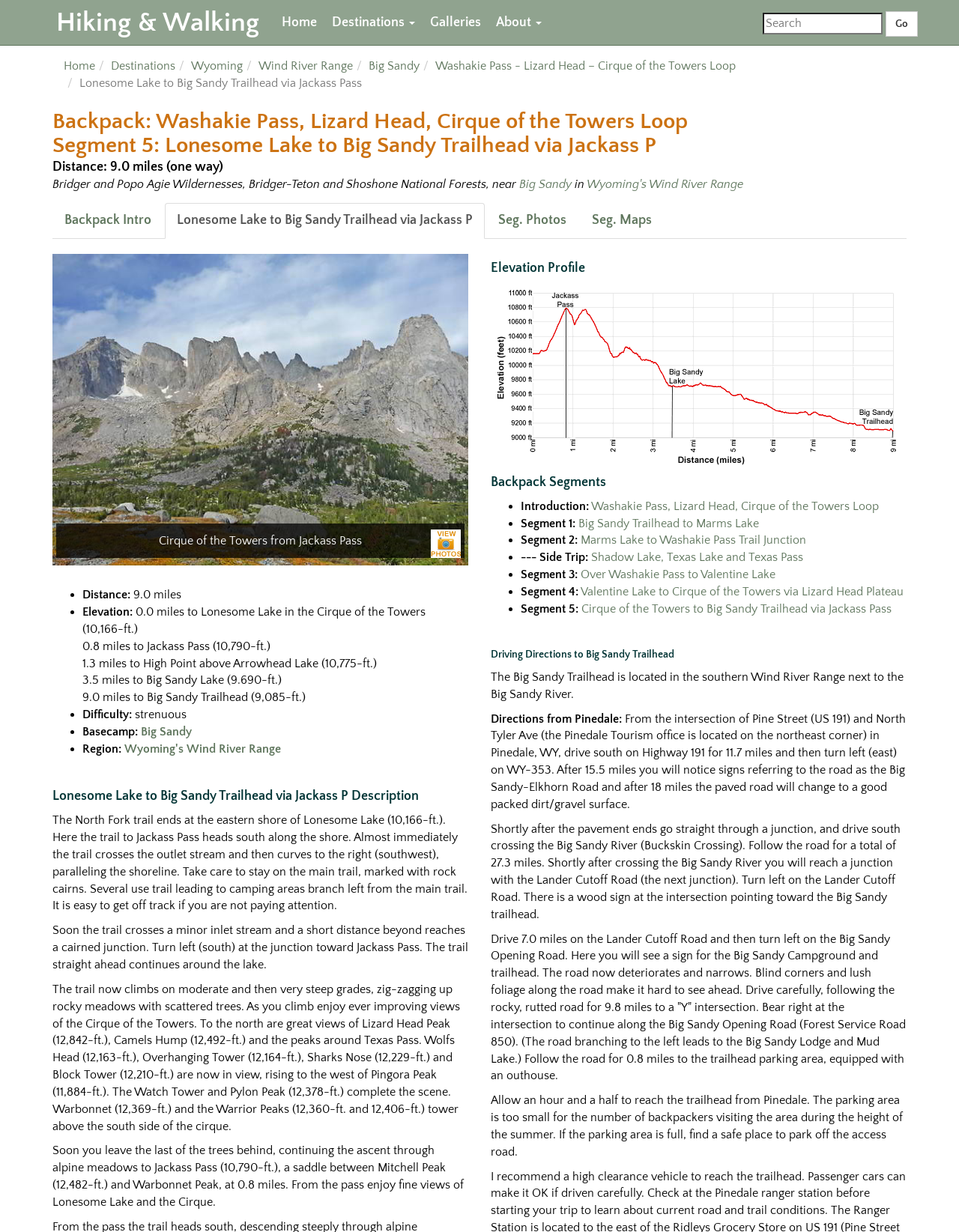Could you indicate the bounding box coordinates of the region to click in order to complete this instruction: "View elevation profile".

[0.512, 0.212, 0.945, 0.224]